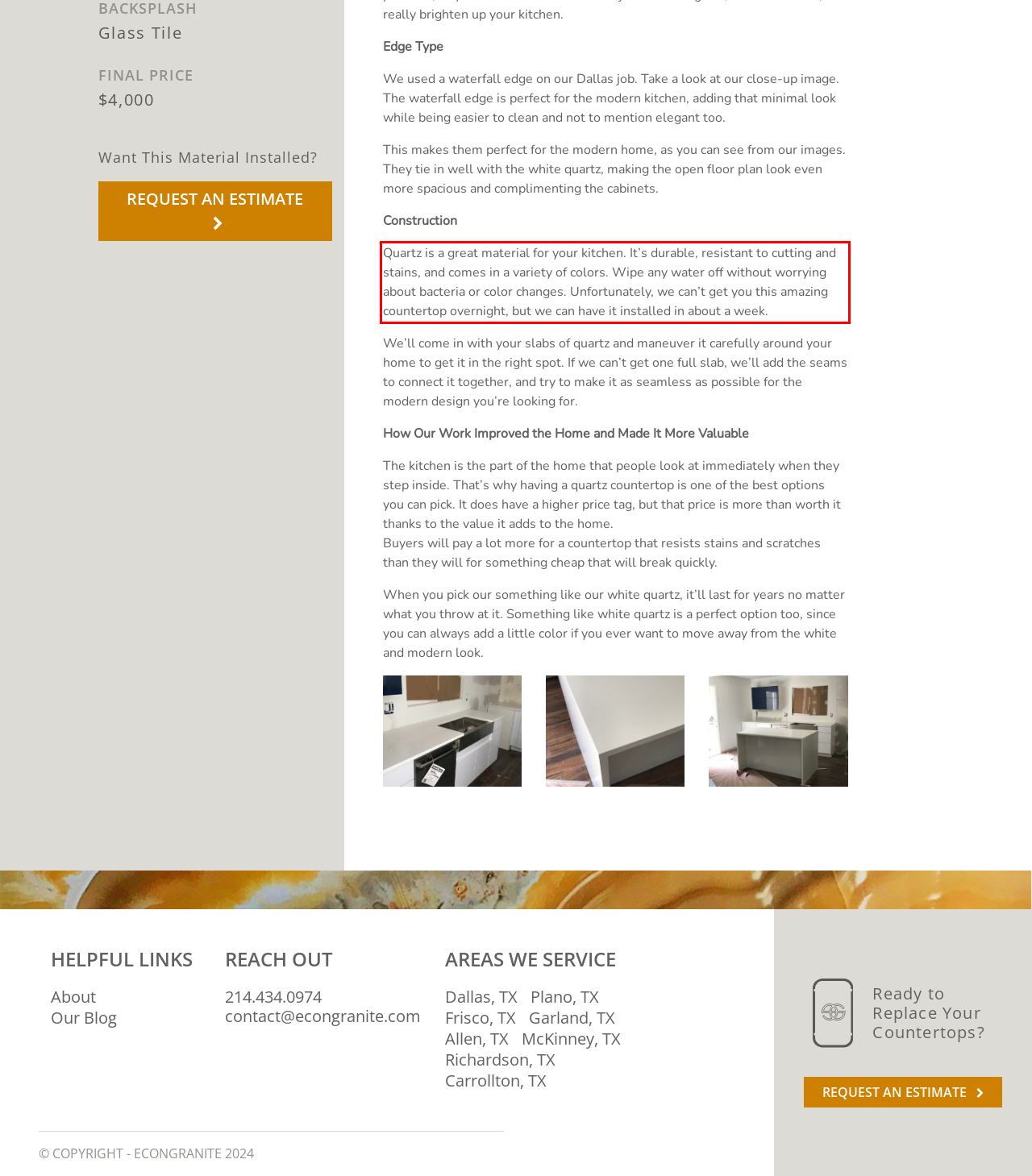Examine the webpage screenshot and use OCR to recognize and output the text within the red bounding box.

Quartz is a great material for your kitchen. It’s durable, resistant to cutting and stains, and comes in a variety of colors. Wipe any water off without worrying about bacteria or color changes. Unfortunately, we can’t get you this amazing countertop overnight, but we can have it installed in about a week.